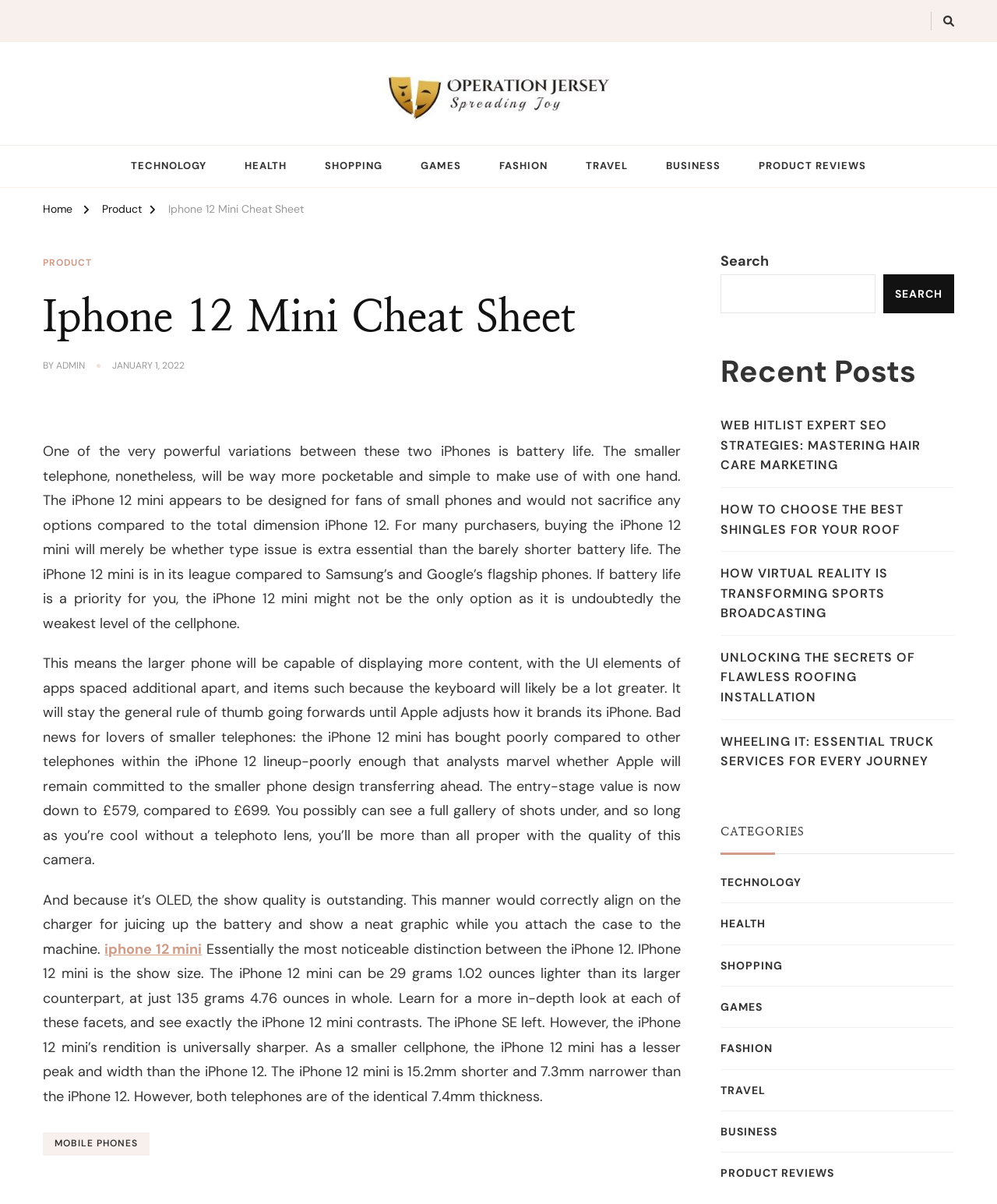Determine the bounding box coordinates for the area you should click to complete the following instruction: "Search the blog".

None